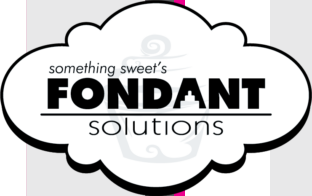Describe the image thoroughly, including all noticeable details.

The image features a logo for "Fondant Solutions," which is part of "something sweet." The design showcases a whimsical cloud-like shape, emphasizing the artistic and creative aspects of cake decorating, particularly with fondant. The text "FONDANT" is prominently displayed in bold, uppercase letters, while "solutions" appears in a smaller font, suggesting a focus on providing answers and products for fondant-related projects. The logo is likely intended to appeal to bakers and cake decorators looking for innovative tools and materials to enhance their cake designs. The background subtly hints at a decorative motif, reinforcing the theme of sweetness and creativity in baking.